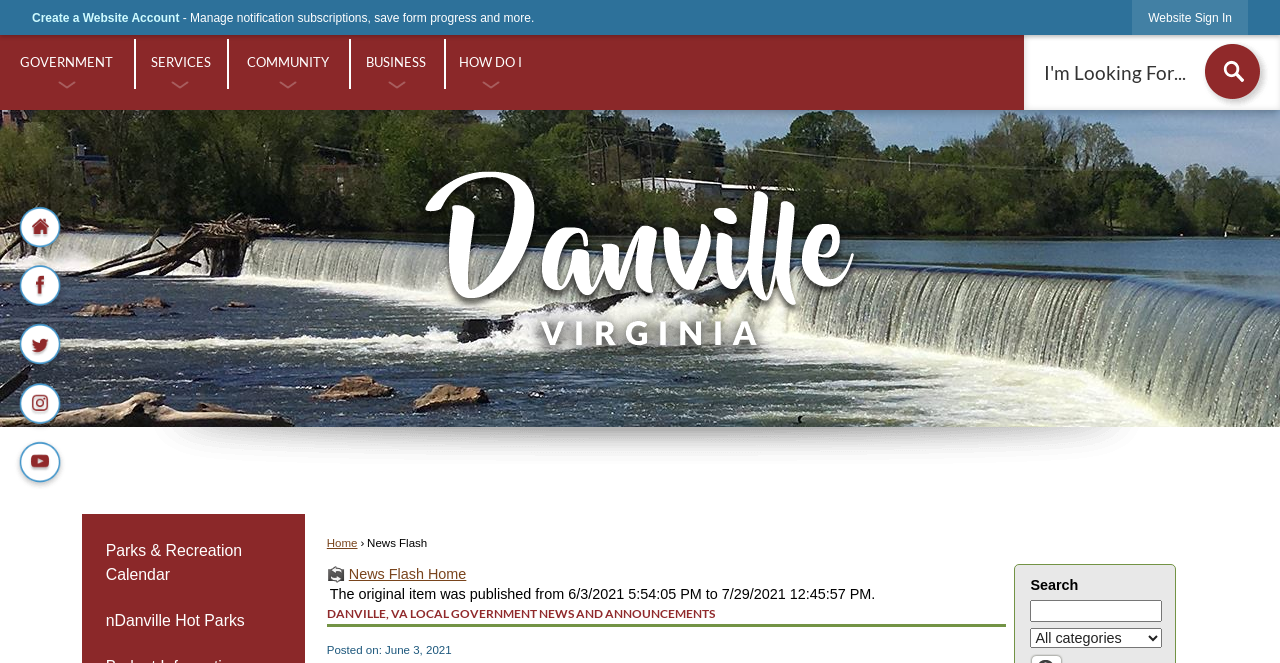Using the information from the screenshot, answer the following question thoroughly:
What is the date of the news flash?

I found the answer by looking at the static text 'Posted on: June 3, 2021' which is located at the bottom of the webpage, indicating that the news flash was posted on June 3, 2021.